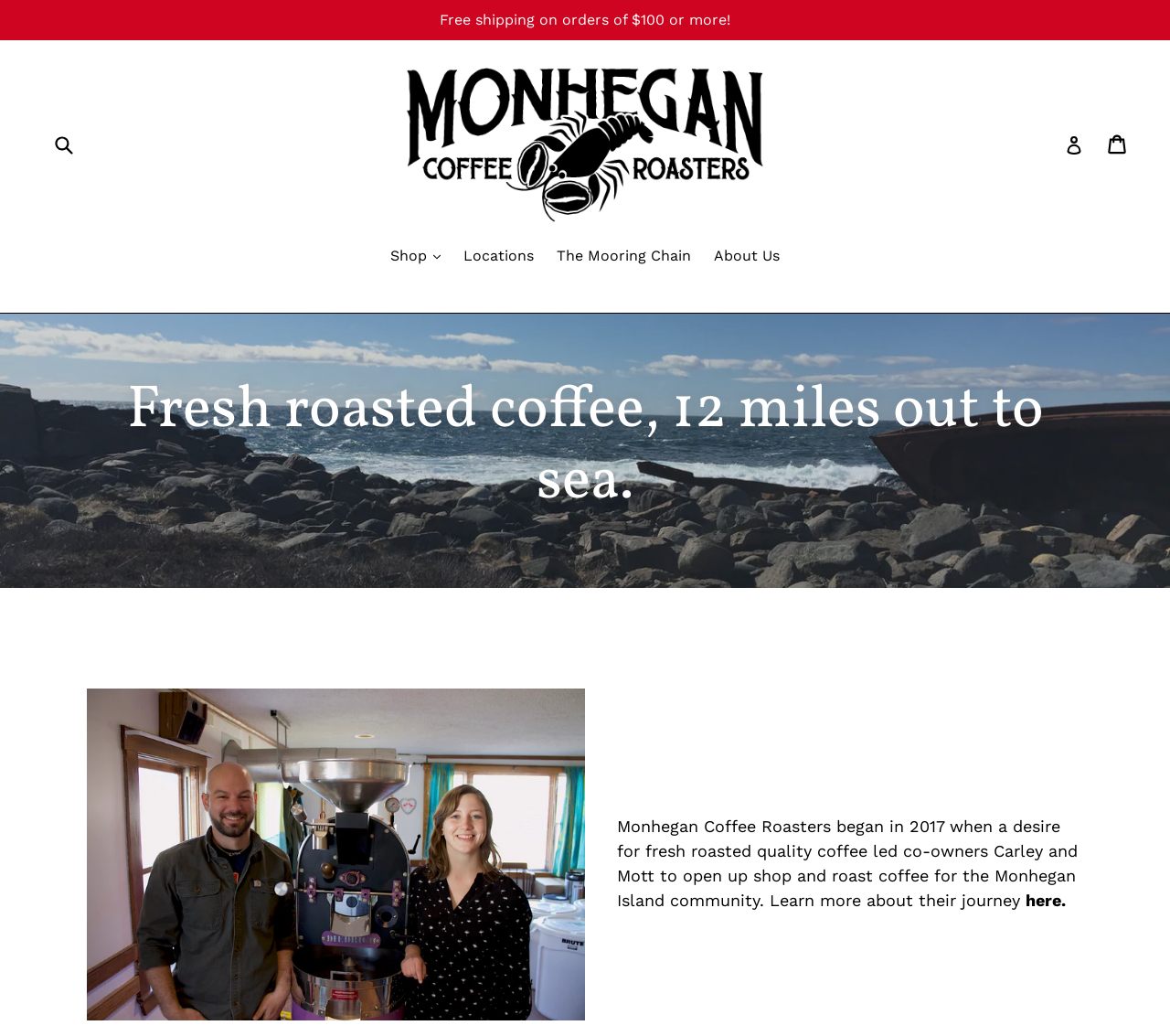Please find and report the bounding box coordinates of the element to click in order to perform the following action: "subscribe to the newsletter". The coordinates should be expressed as four float numbers between 0 and 1, in the format [left, top, right, bottom].

None